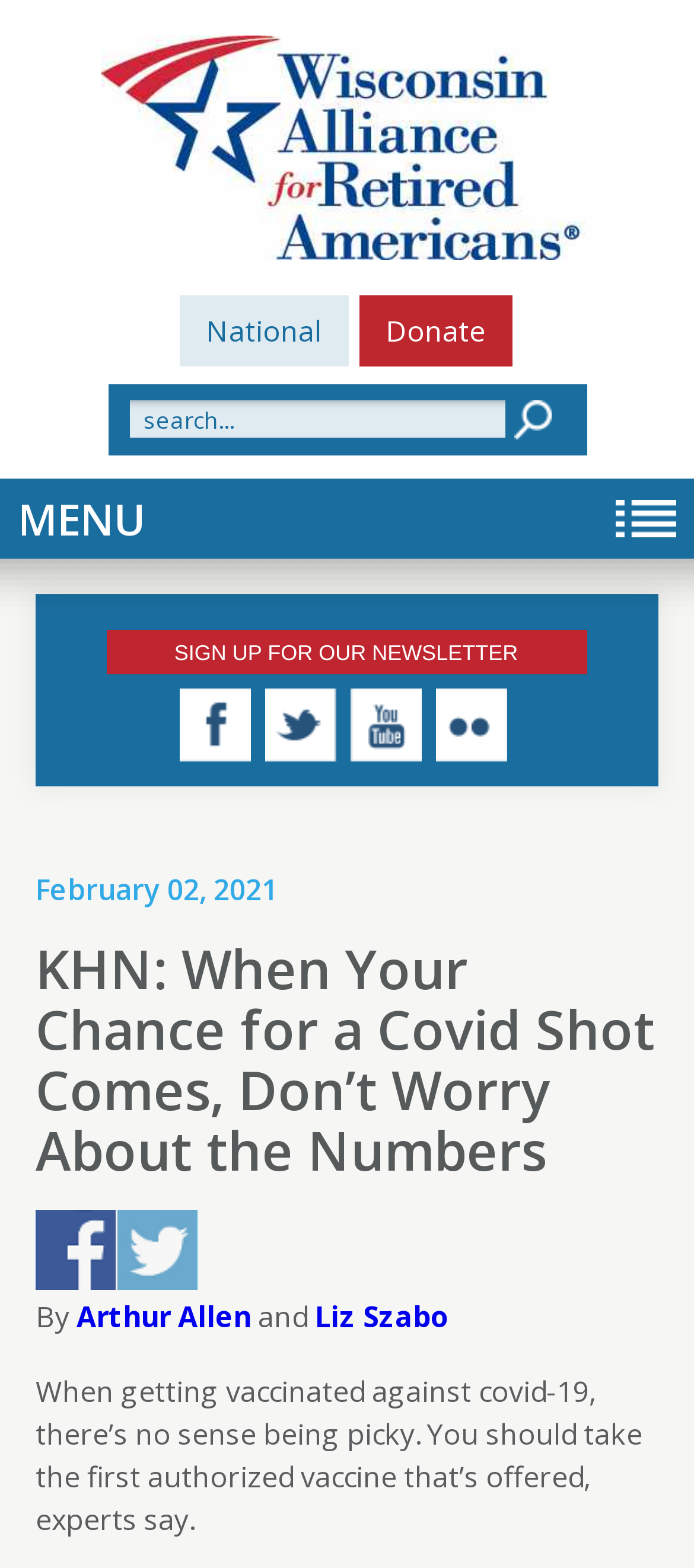Who are the authors of the article?
Observe the image and answer the question with a one-word or short phrase response.

Arthur Allen and Liz Szabo